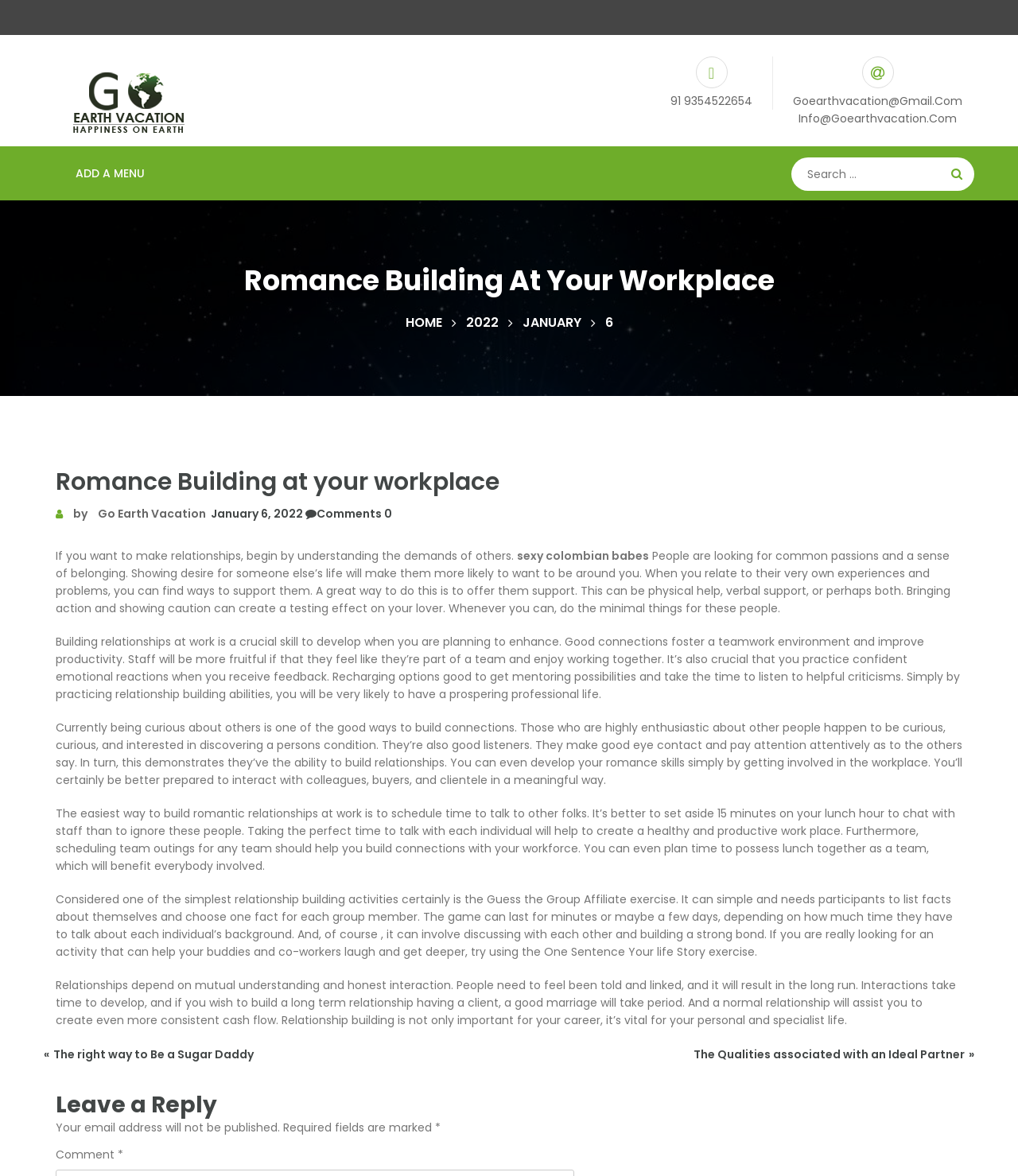Locate the bounding box coordinates for the element described below: "January". The coordinates must be four float values between 0 and 1, formatted as [left, top, right, bottom].

[0.513, 0.266, 0.571, 0.282]